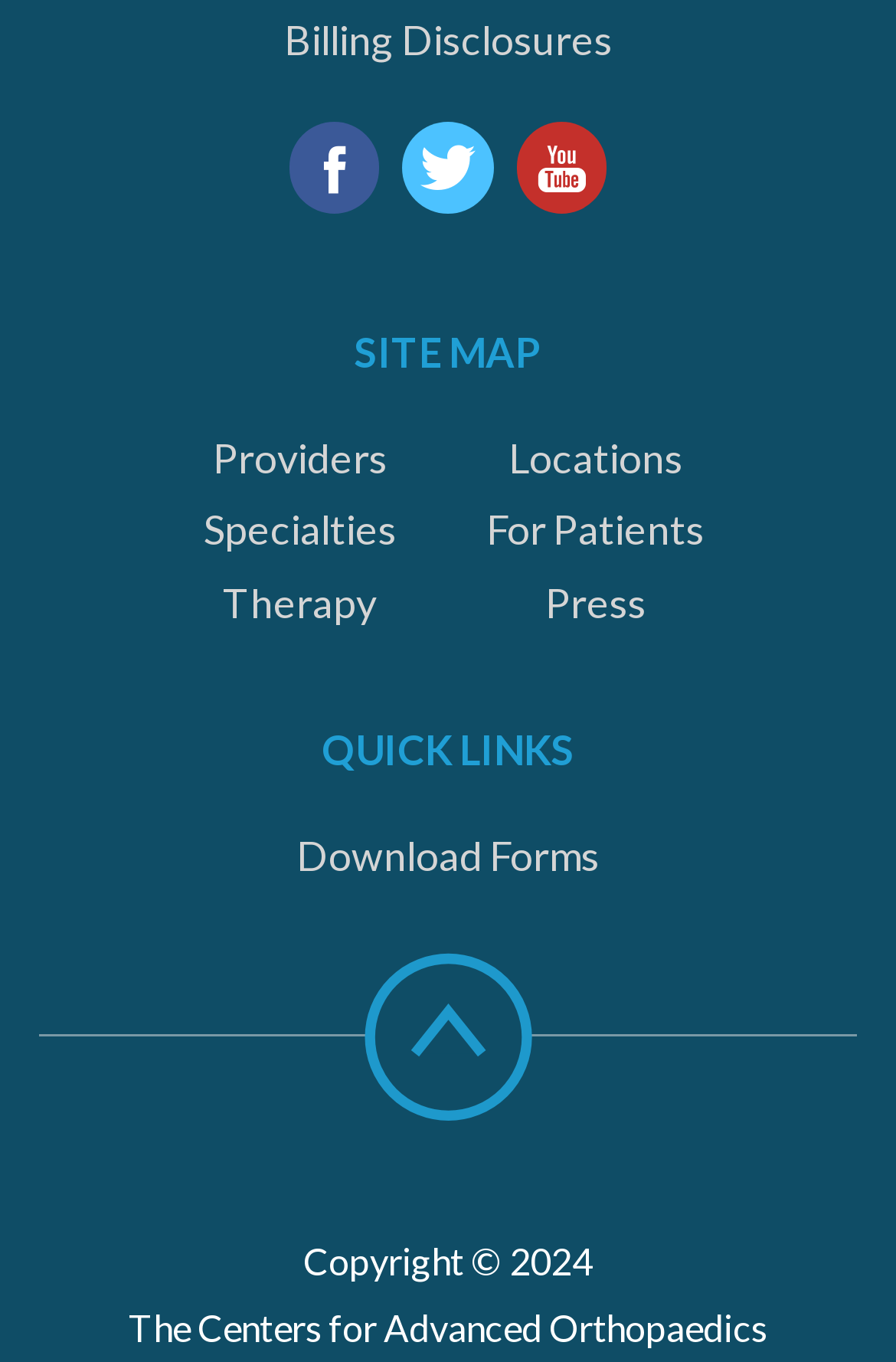Could you specify the bounding box coordinates for the clickable section to complete the following instruction: "Scroll to top"?

[0.381, 0.683, 0.619, 0.84]